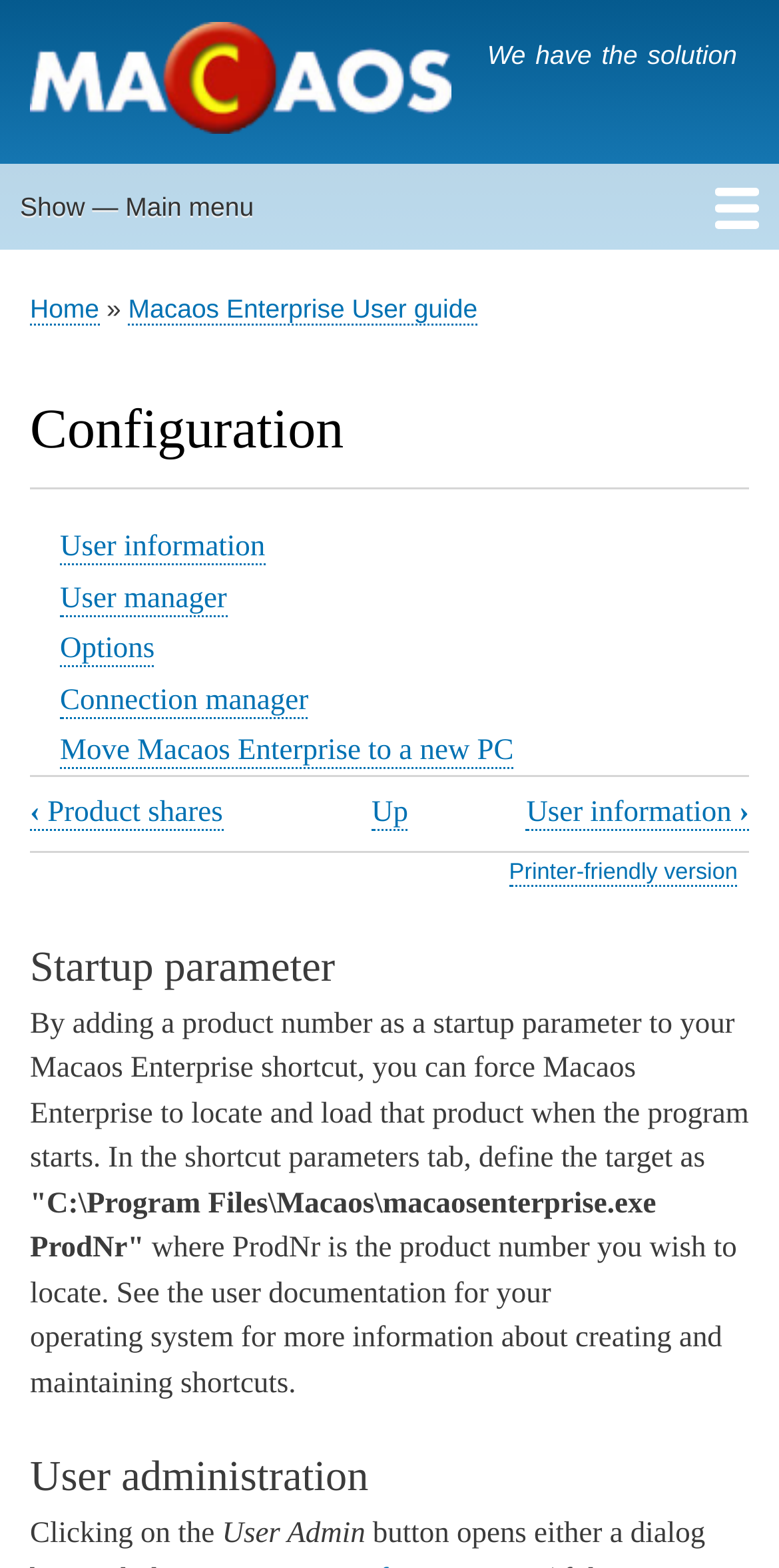Please determine the bounding box coordinates of the element's region to click for the following instruction: "Click on 'Printer-friendly version'".

[0.653, 0.549, 0.947, 0.566]